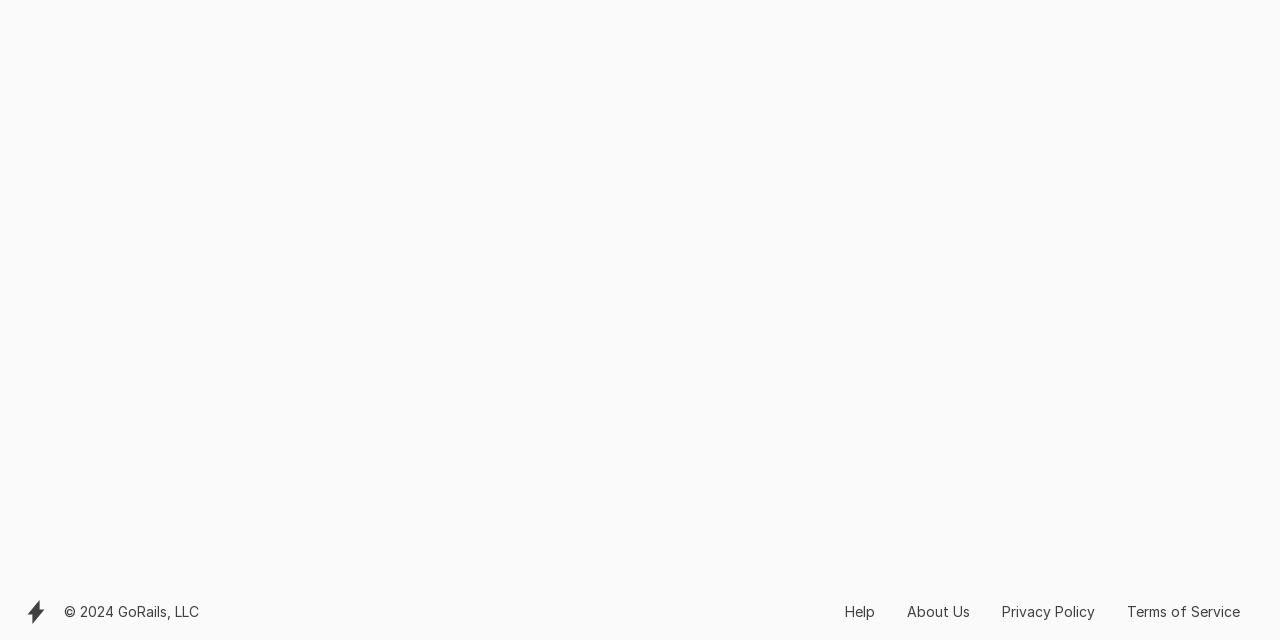Locate the bounding box coordinates of the UI element described by: "Jason F.C. Clarke". The bounding box coordinates should consist of four float numbers between 0 and 1, i.e., [left, top, right, bottom].

None